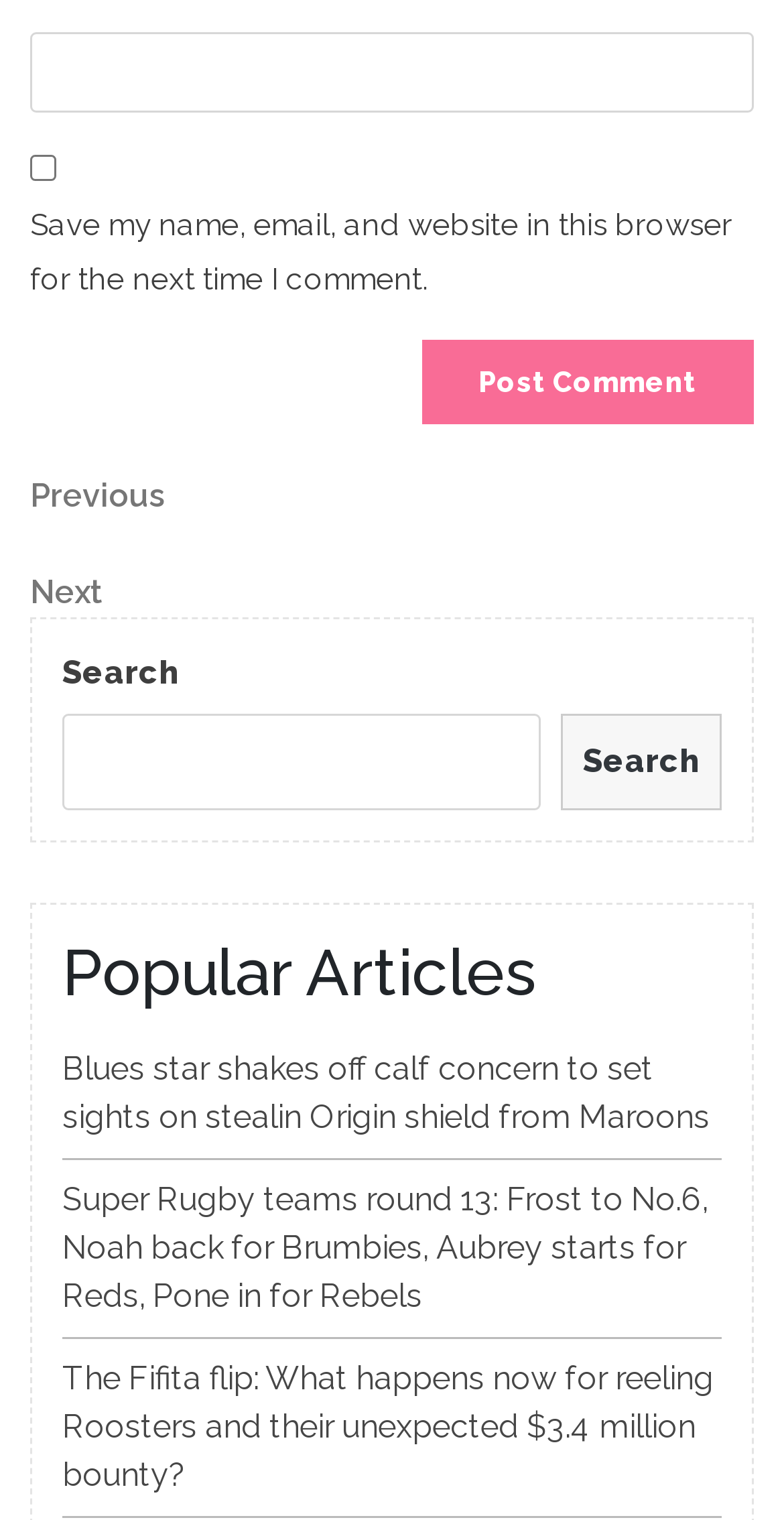Can you specify the bounding box coordinates of the area that needs to be clicked to fulfill the following instruction: "Go to previous post"?

[0.038, 0.311, 0.962, 0.343]